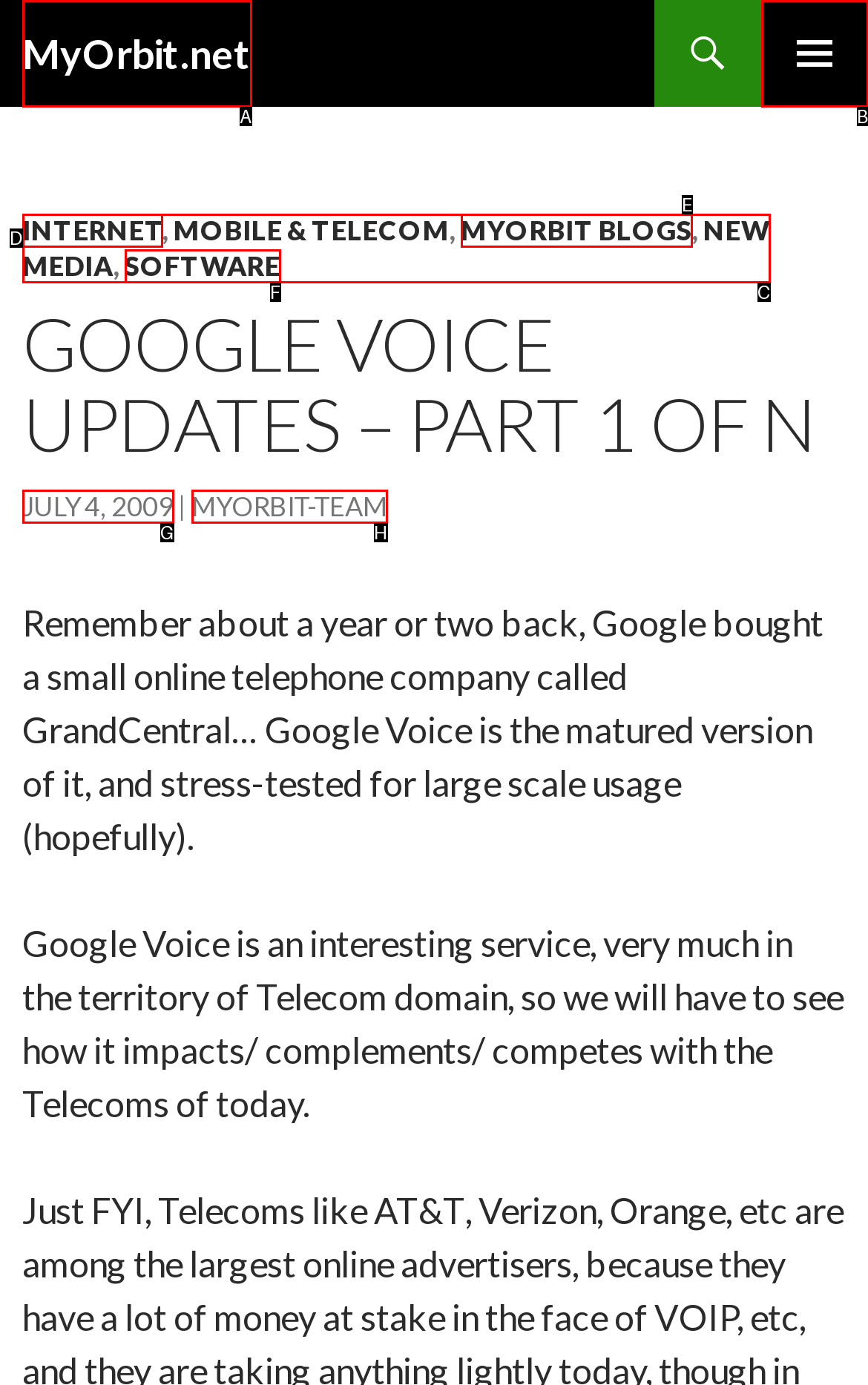From the given options, find the HTML element that fits the description: MyOrbit-Team. Reply with the letter of the chosen element.

H